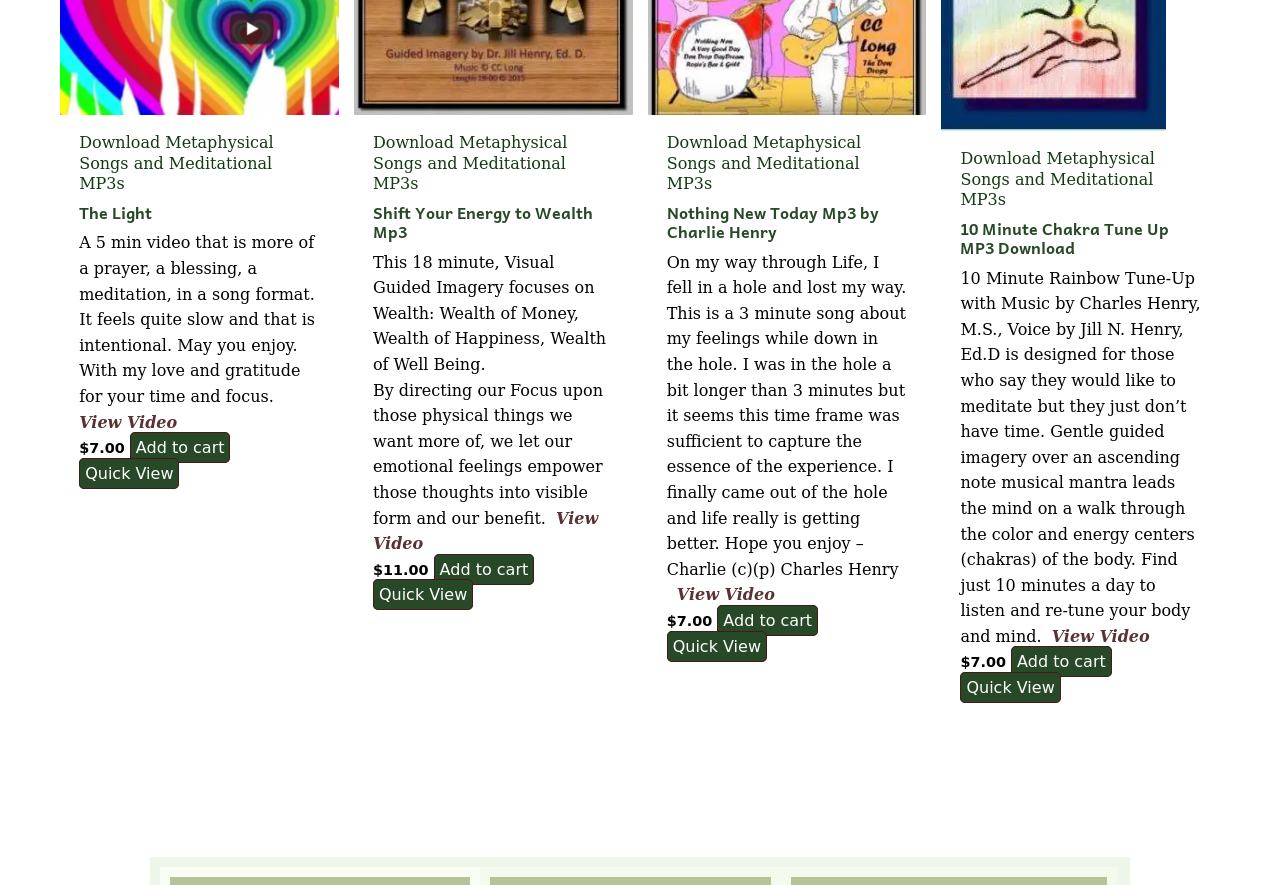Please answer the following question using a single word or phrase: 
What is the main purpose of this webpage?

Download metaphysical songs and meditational MP3s